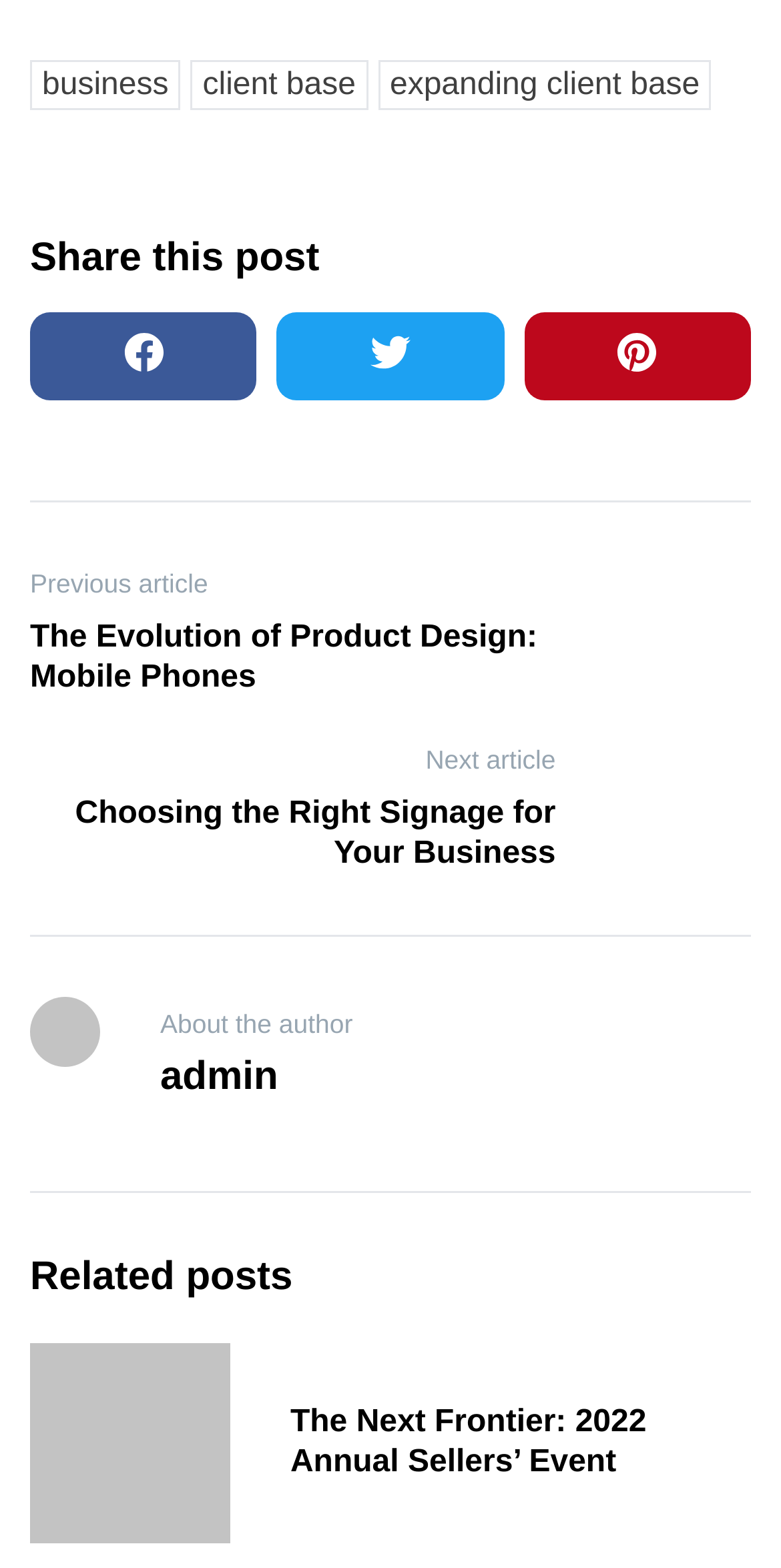Refer to the image and provide a thorough answer to this question:
What is the author's name?

I examined the section of the webpage with the heading 'About the author'. Within this section, I found a heading element with the text 'admin', which I assume is the author's name.